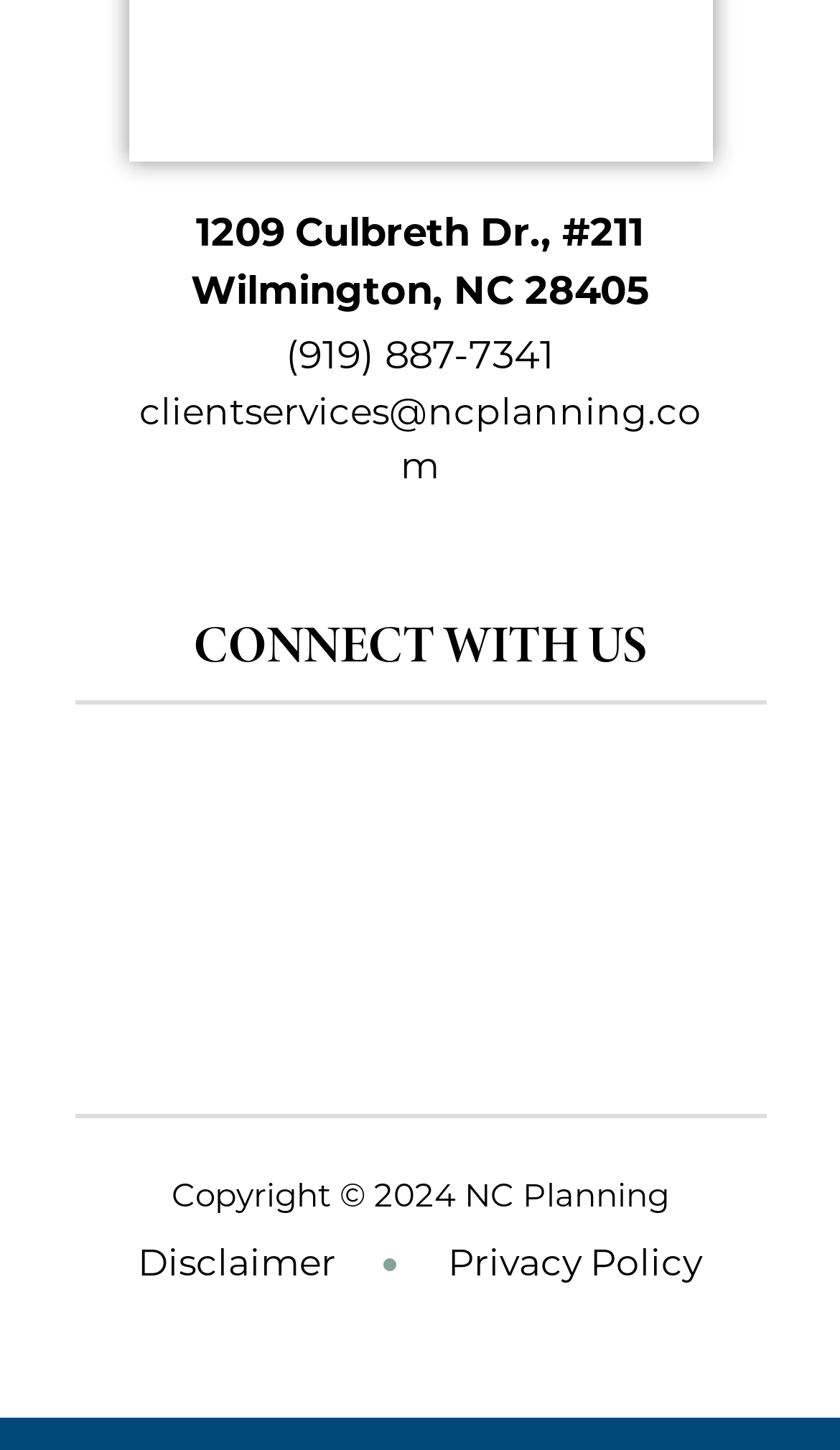How many social media links are available?
Your answer should be a single word or phrase derived from the screenshot.

4